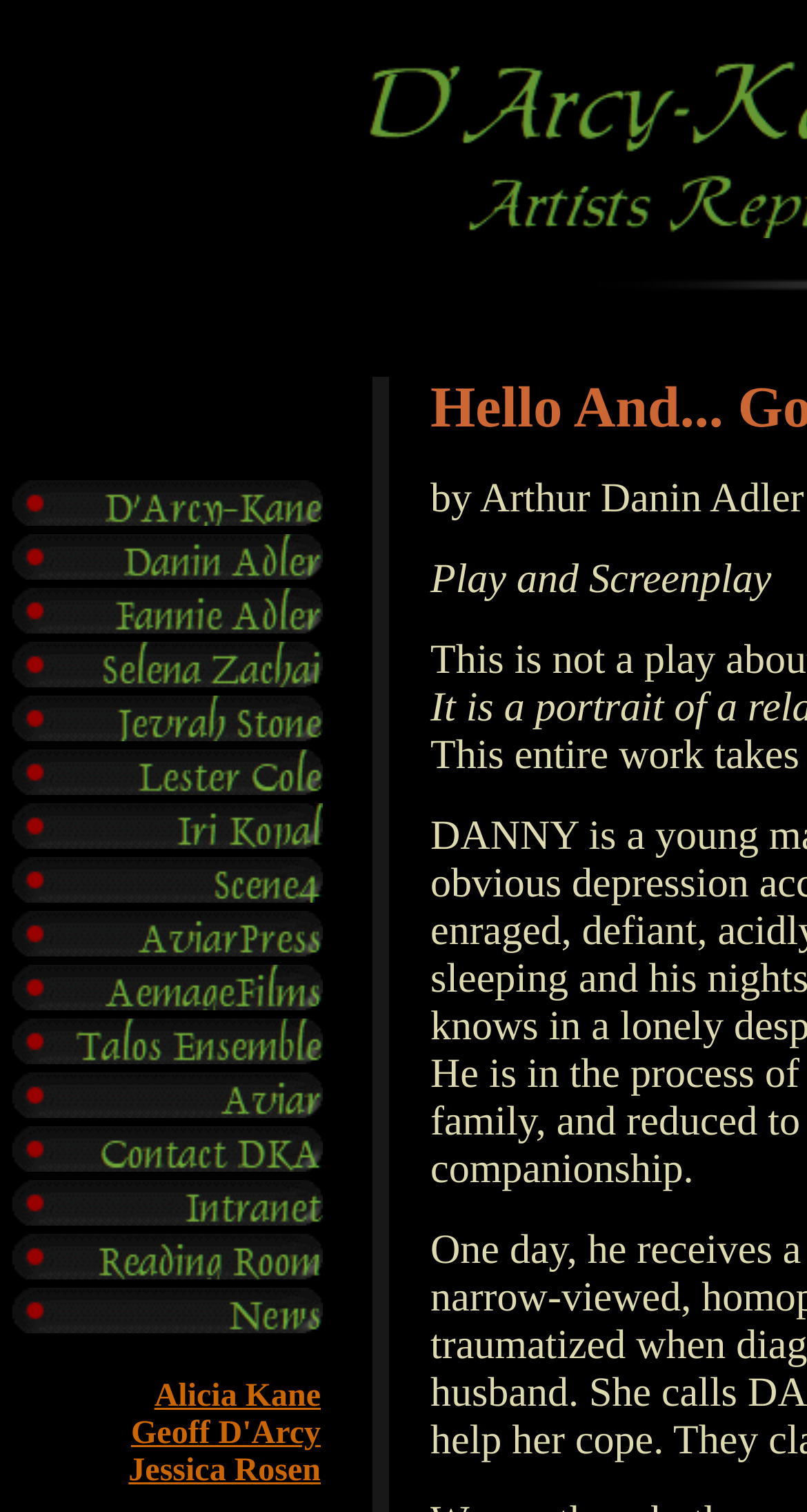Please specify the bounding box coordinates for the clickable region that will help you carry out the instruction: "Click on D'Arcy-Kane".

[0.015, 0.33, 0.4, 0.353]